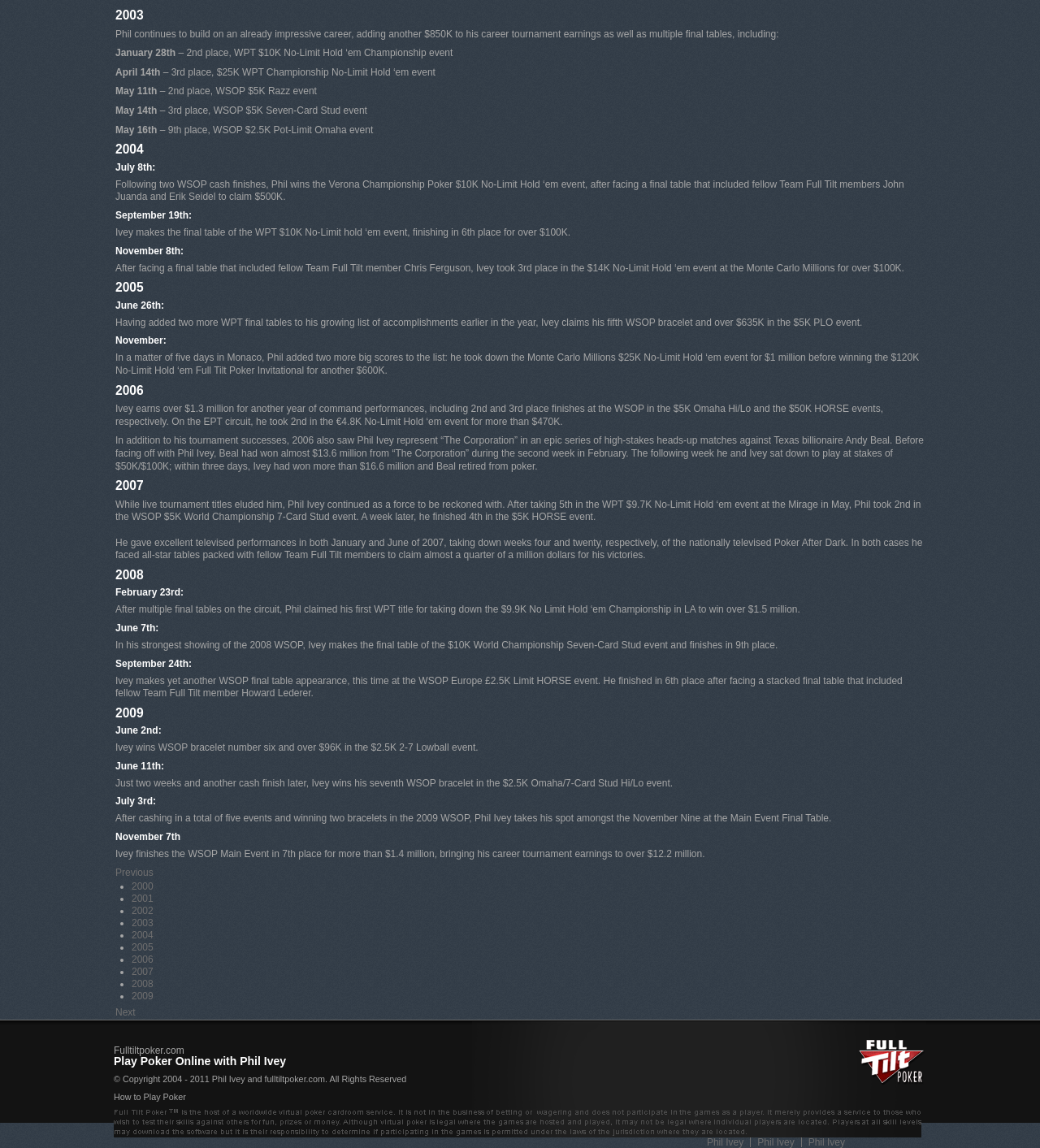Determine the bounding box coordinates (top-left x, top-left y, bottom-right x, bottom-right y) of the UI element described in the following text: Previous

[0.111, 0.755, 0.147, 0.765]